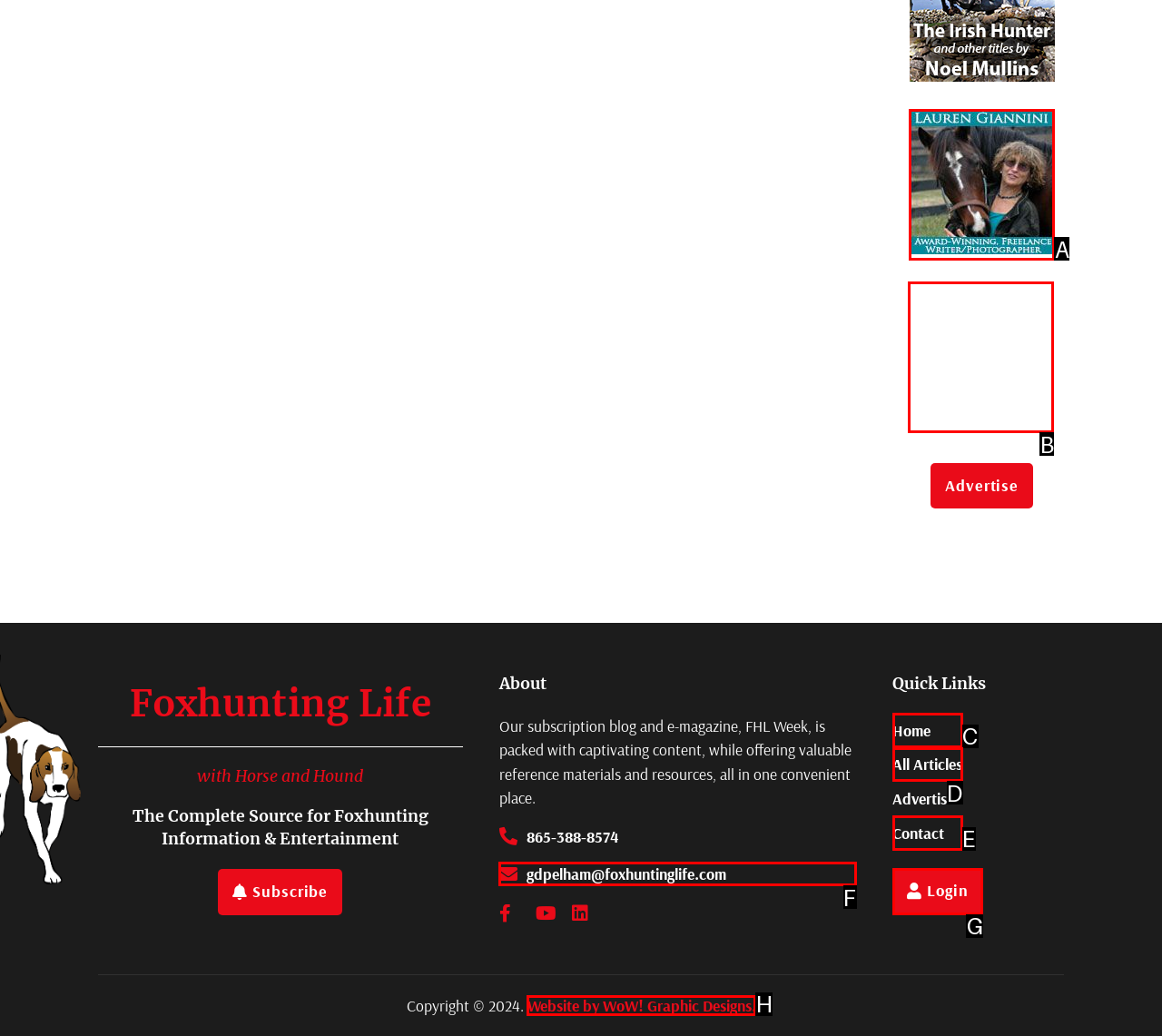Identify which HTML element should be clicked to fulfill this instruction: Visit KLM Images Reply with the correct option's letter.

B